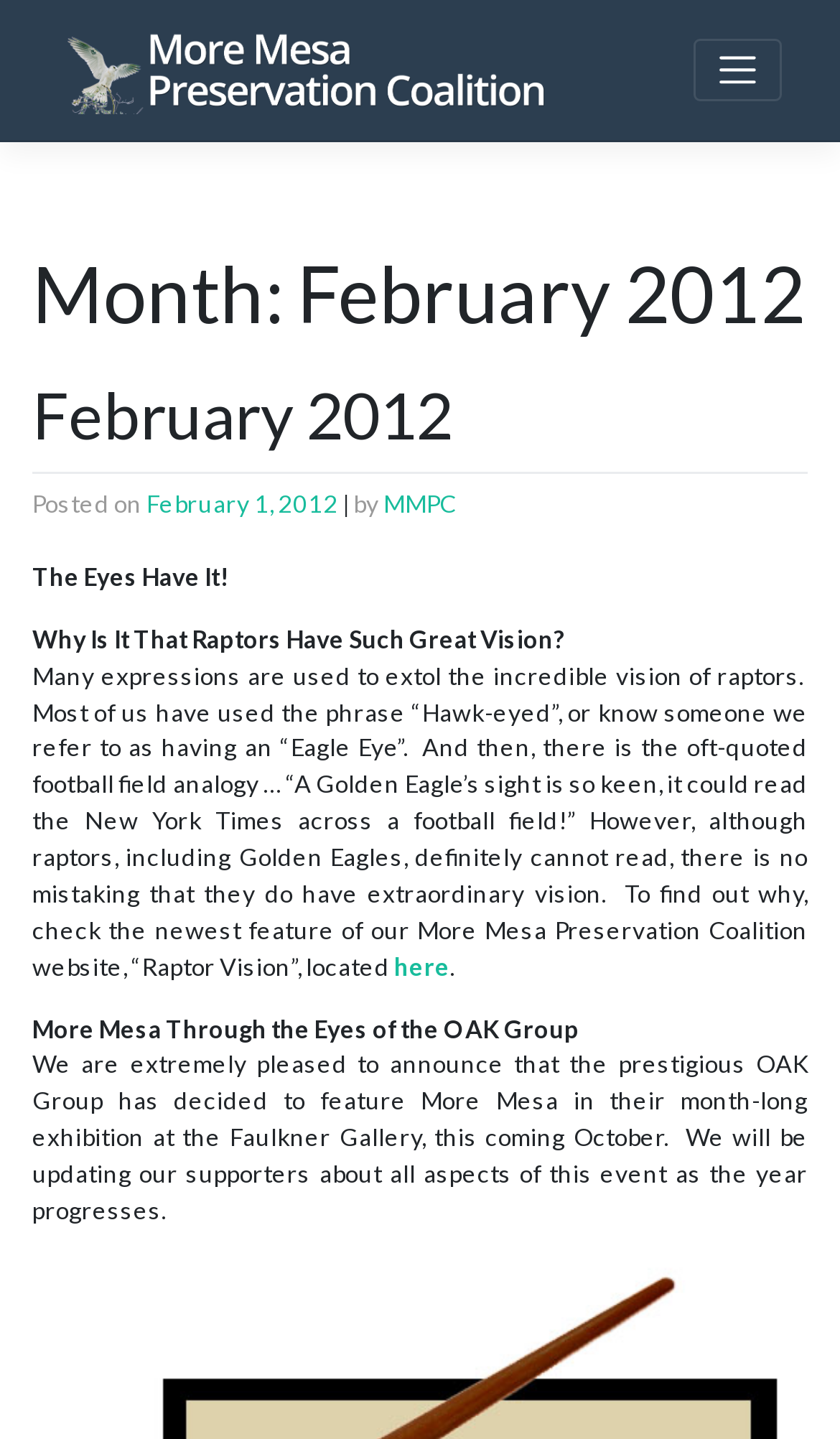What is the name of the gallery where the OAK Group will feature More Mesa?
Refer to the image and give a detailed answer to the question.

The name of the gallery can be found in the text which says 'We are extremely pleased to announce that the prestigious OAK Group has decided to feature More Mesa in their month-long exhibition at the Faulkner Gallery, this coming October.'.